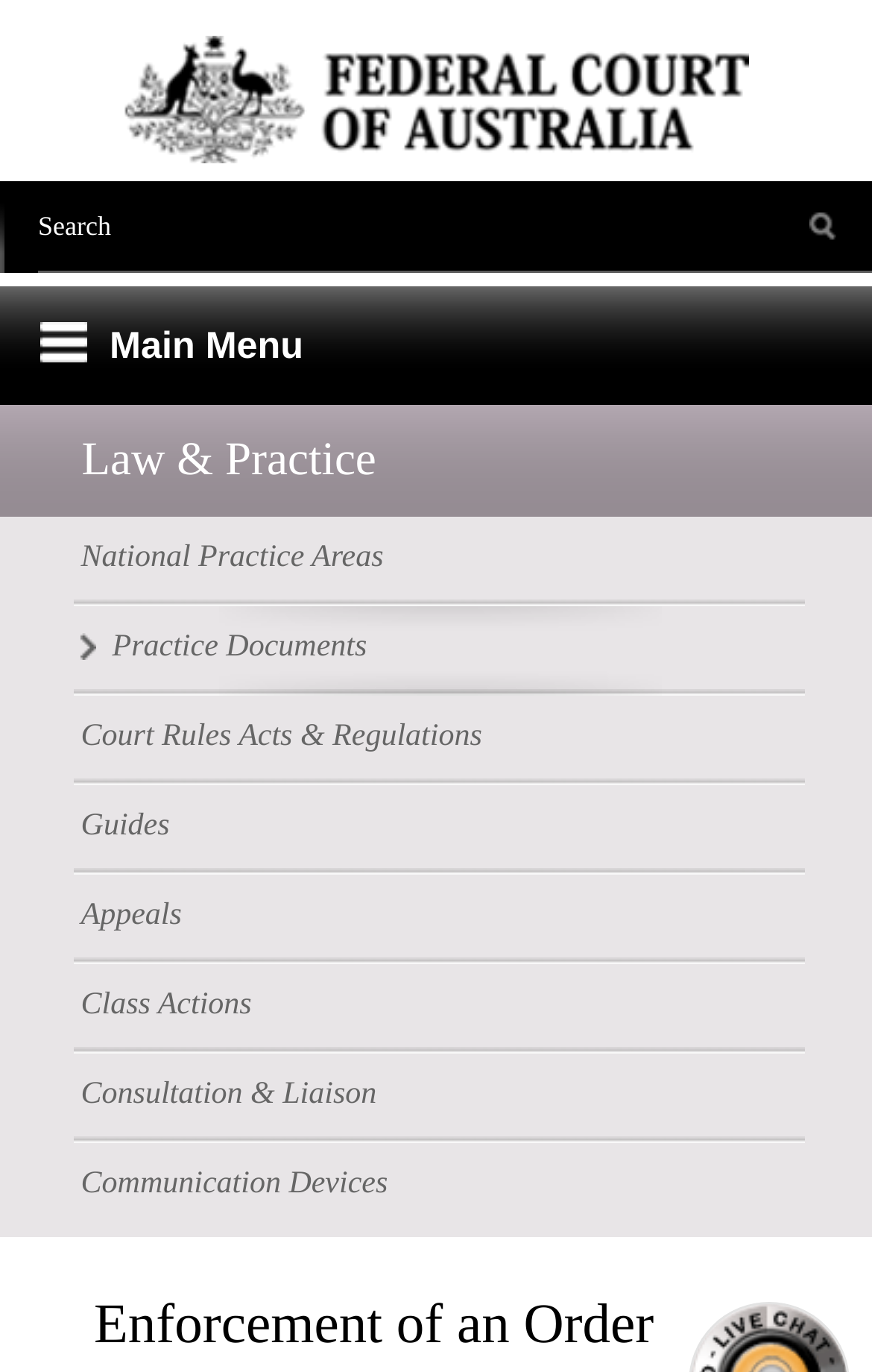Please find the top heading of the webpage and generate its text.

Enforcement of an Order